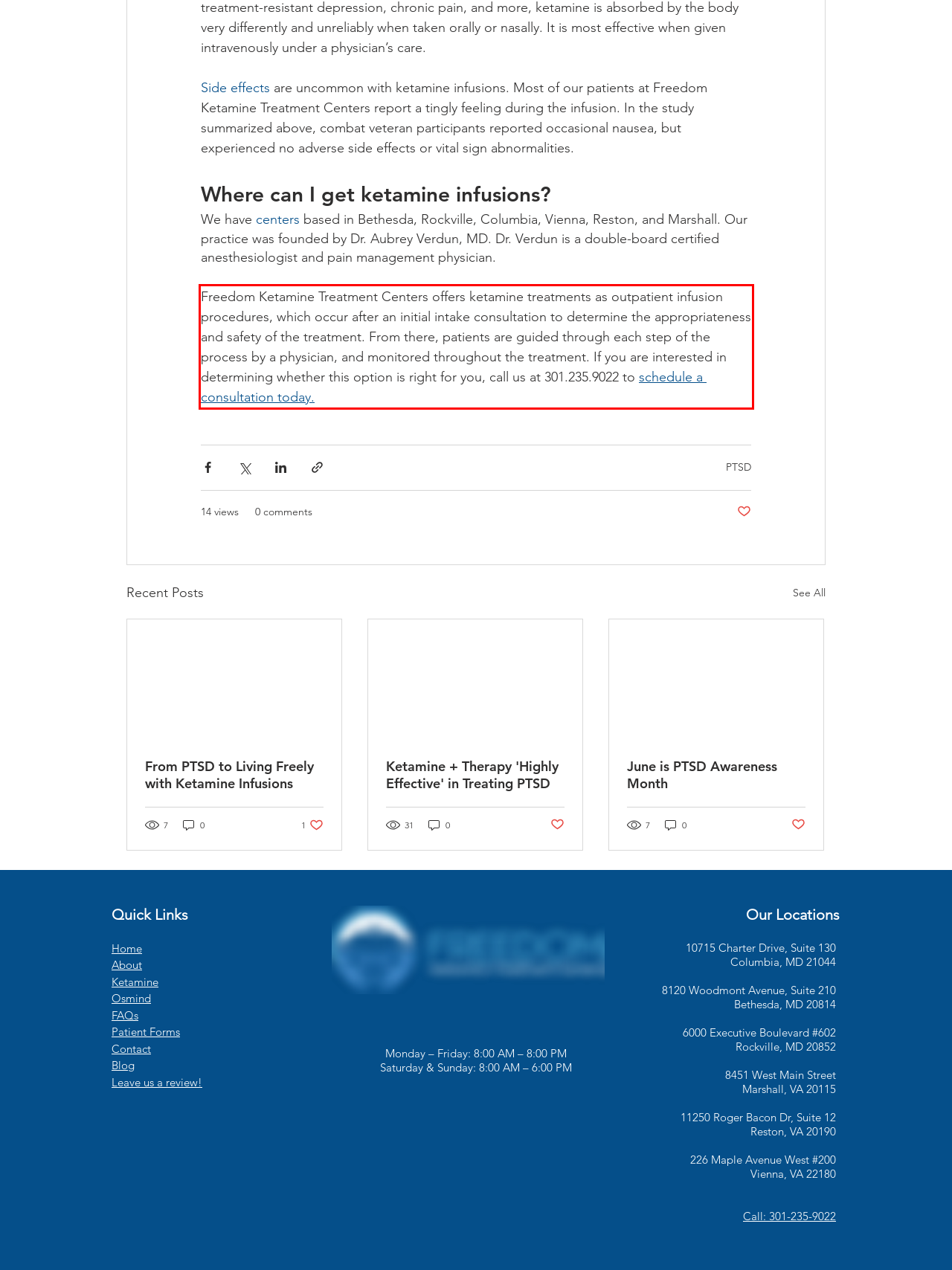Inspect the webpage screenshot that has a red bounding box and use OCR technology to read and display the text inside the red bounding box.

Freedom Ketamine Treatment Centers offers ketamine treatments as outpatient infusion procedures, which occur after an initial intake consultation to determine the appropriateness and safety of the treatment. From there, patients are guided through each step of the process by a physician, and monitored throughout the treatment. If you are interested in determining whether this option is right for you, call us at 301.235.9022 to schedule a consultation today.